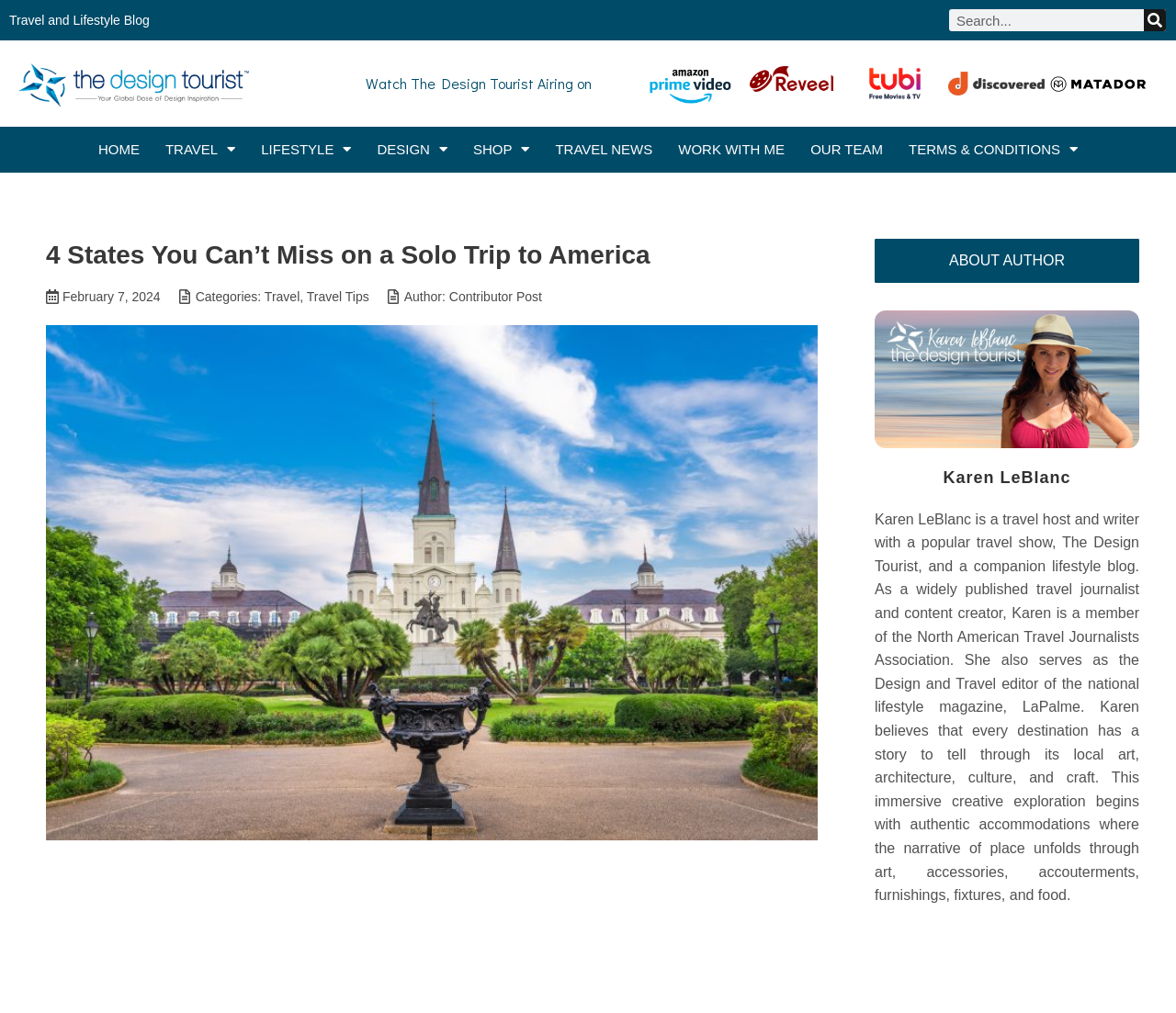Based on the description "February 7, 2024", find the bounding box of the specified UI element.

[0.039, 0.284, 0.136, 0.303]